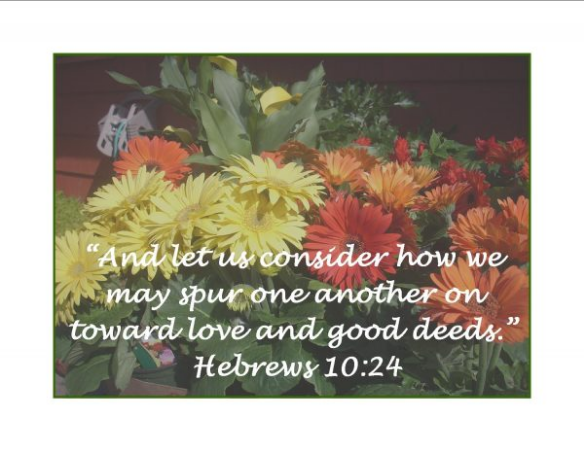What is the background color of the image?
Look at the screenshot and respond with one word or a short phrase.

Lush green